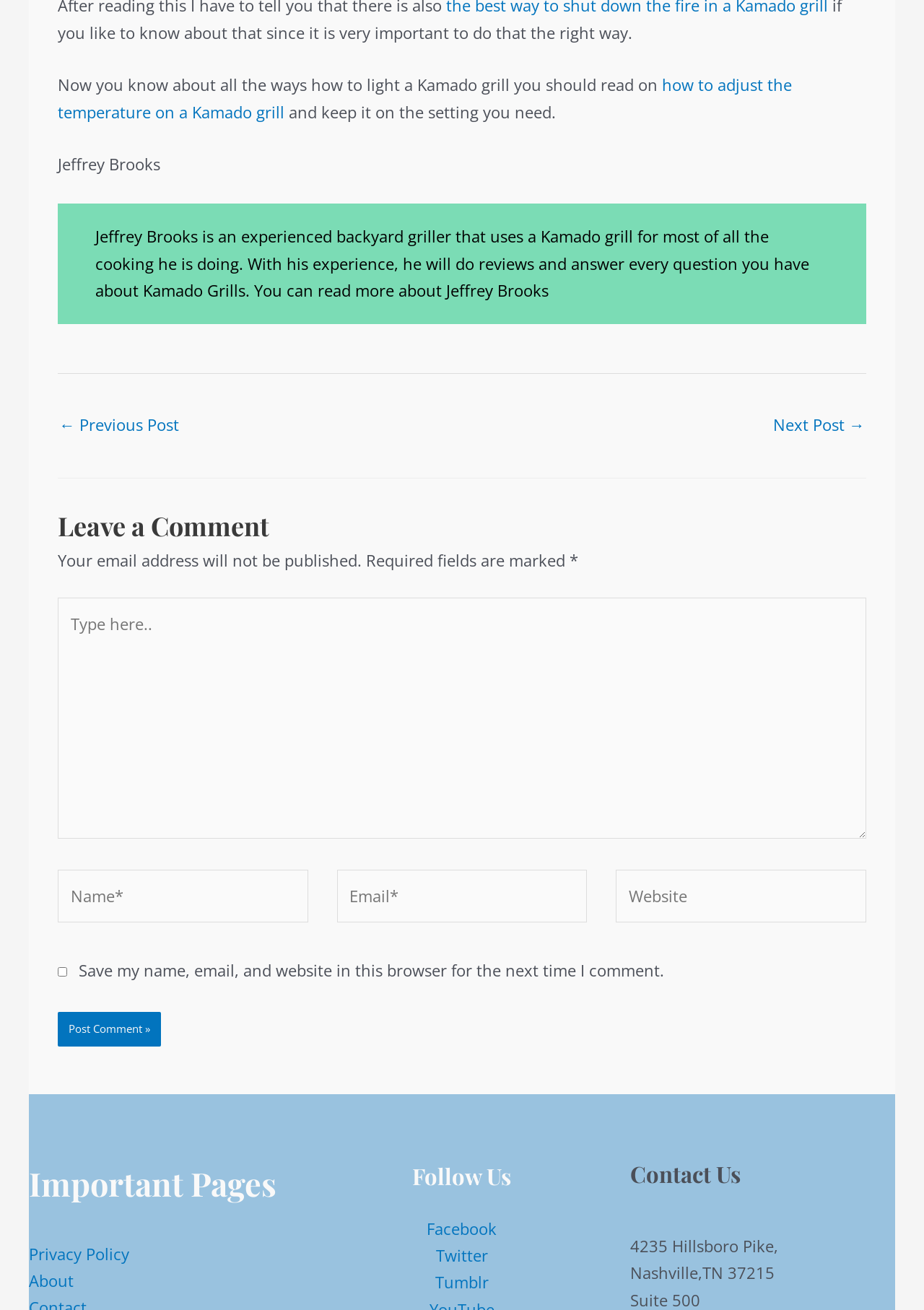Give a one-word or short phrase answer to this question: 
How can I contact the website owner?

Through address or links